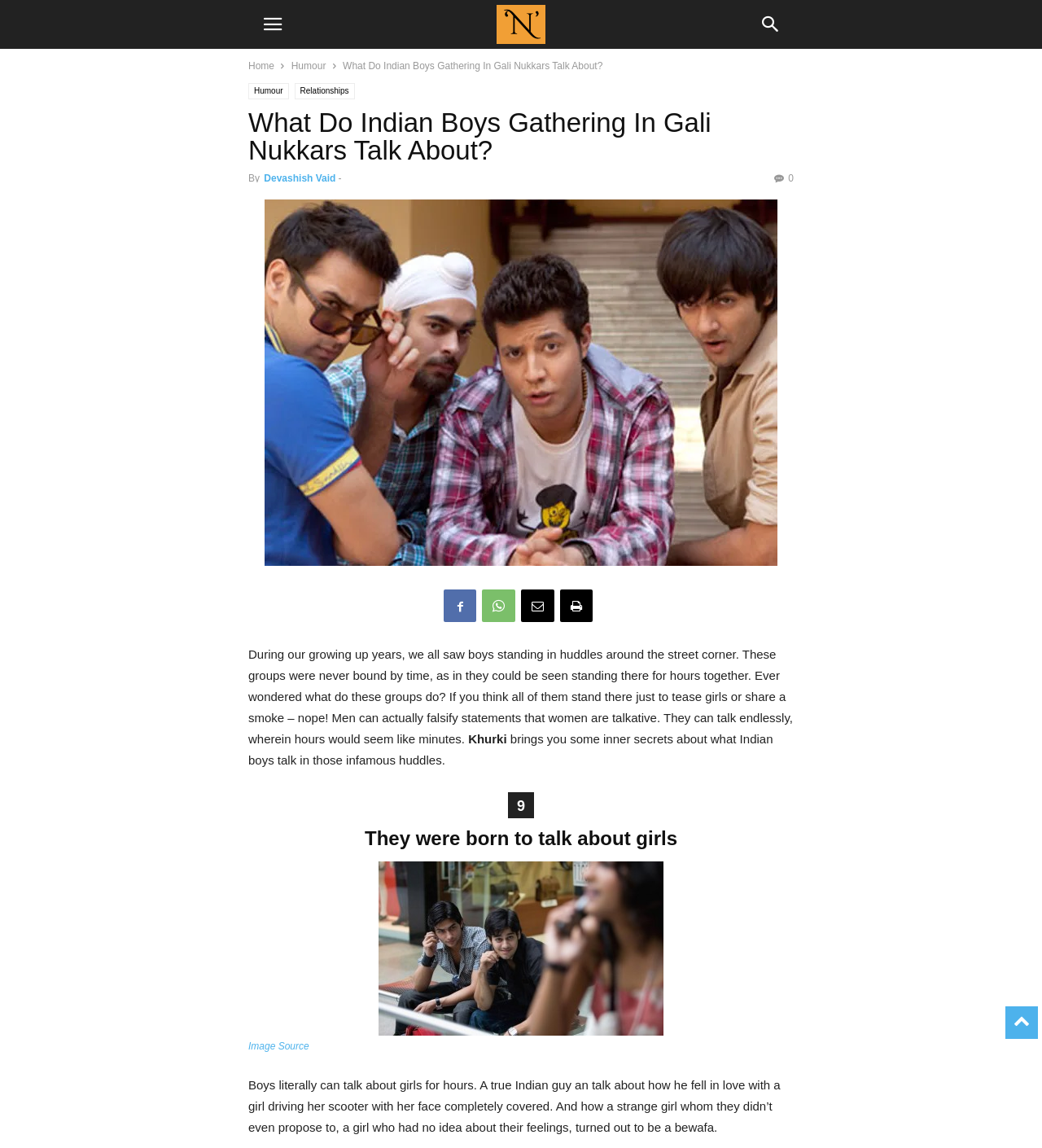Can you show the bounding box coordinates of the region to click on to complete the task described in the instruction: "Click the 'Devashish Vaid' link"?

[0.253, 0.15, 0.322, 0.16]